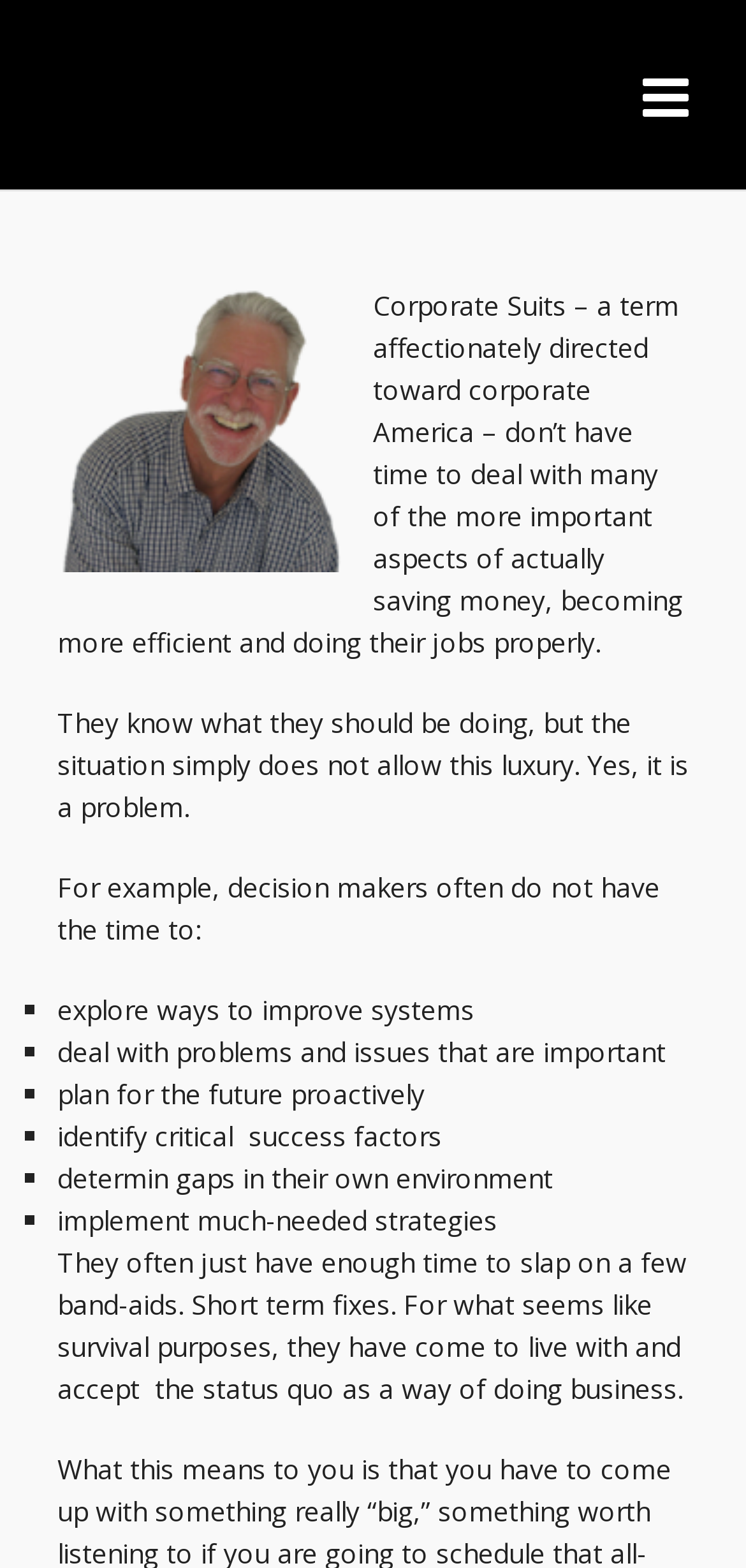Using the element description: "aria-label="Navigation"", determine the bounding box coordinates. The coordinates should be in the format [left, top, right, bottom], with values between 0 and 1.

[0.862, 0.0, 0.923, 0.122]